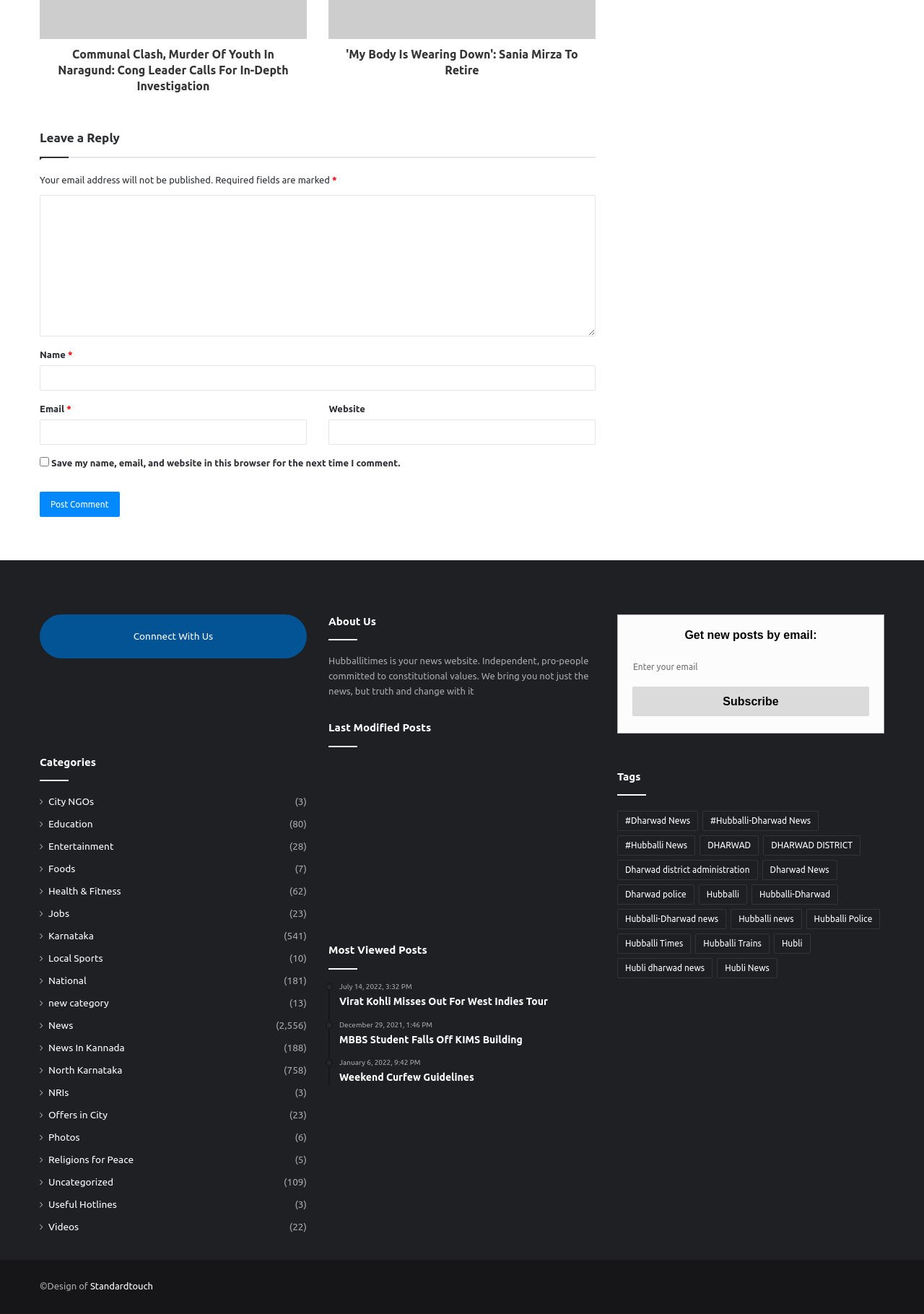Provide a brief response to the question using a single word or phrase: 
What is the theme of the articles on this webpage?

News